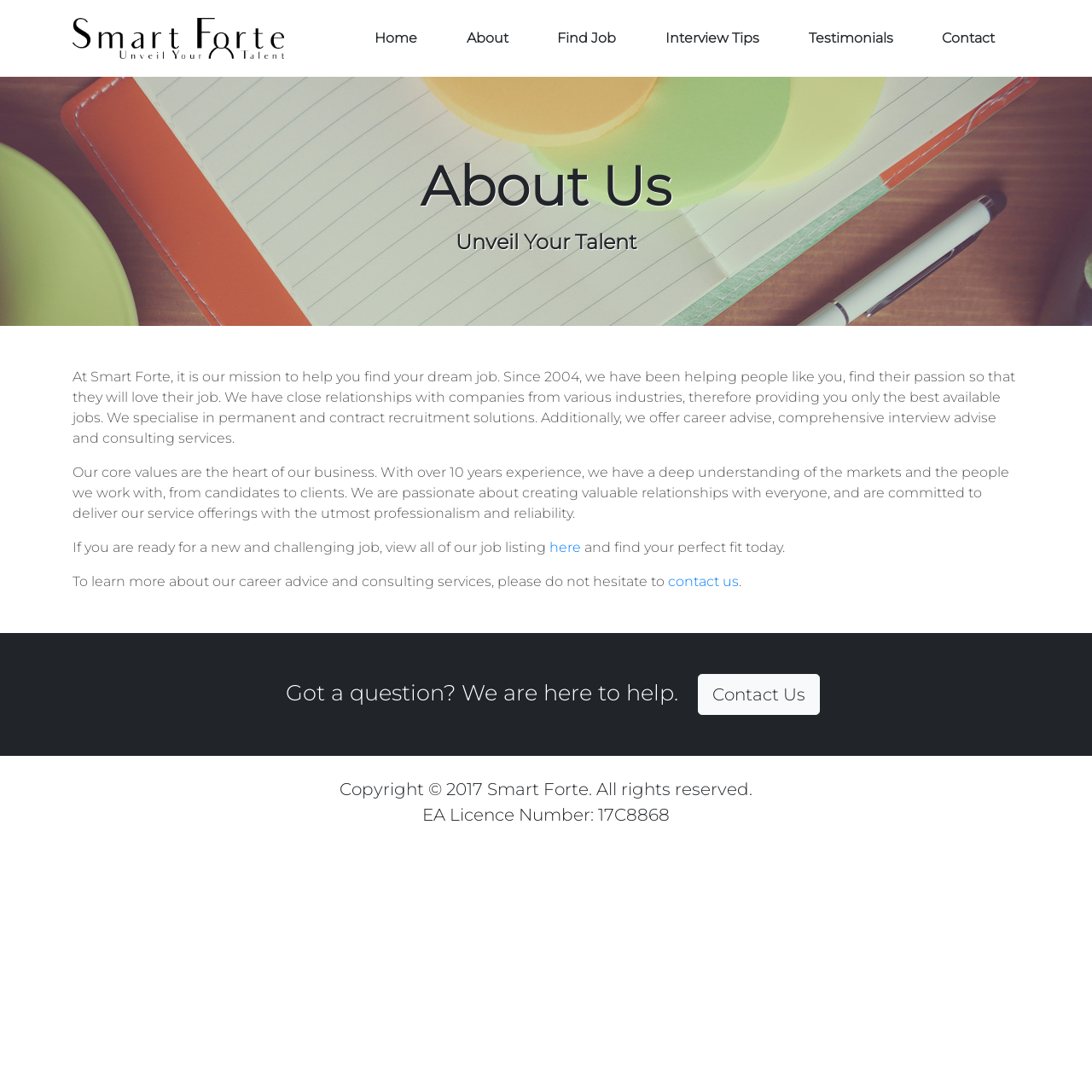Indicate the bounding box coordinates of the element that needs to be clicked to satisfy the following instruction: "Learn more about career advice". The coordinates should be four float numbers between 0 and 1, i.e., [left, top, right, bottom].

[0.612, 0.525, 0.677, 0.54]